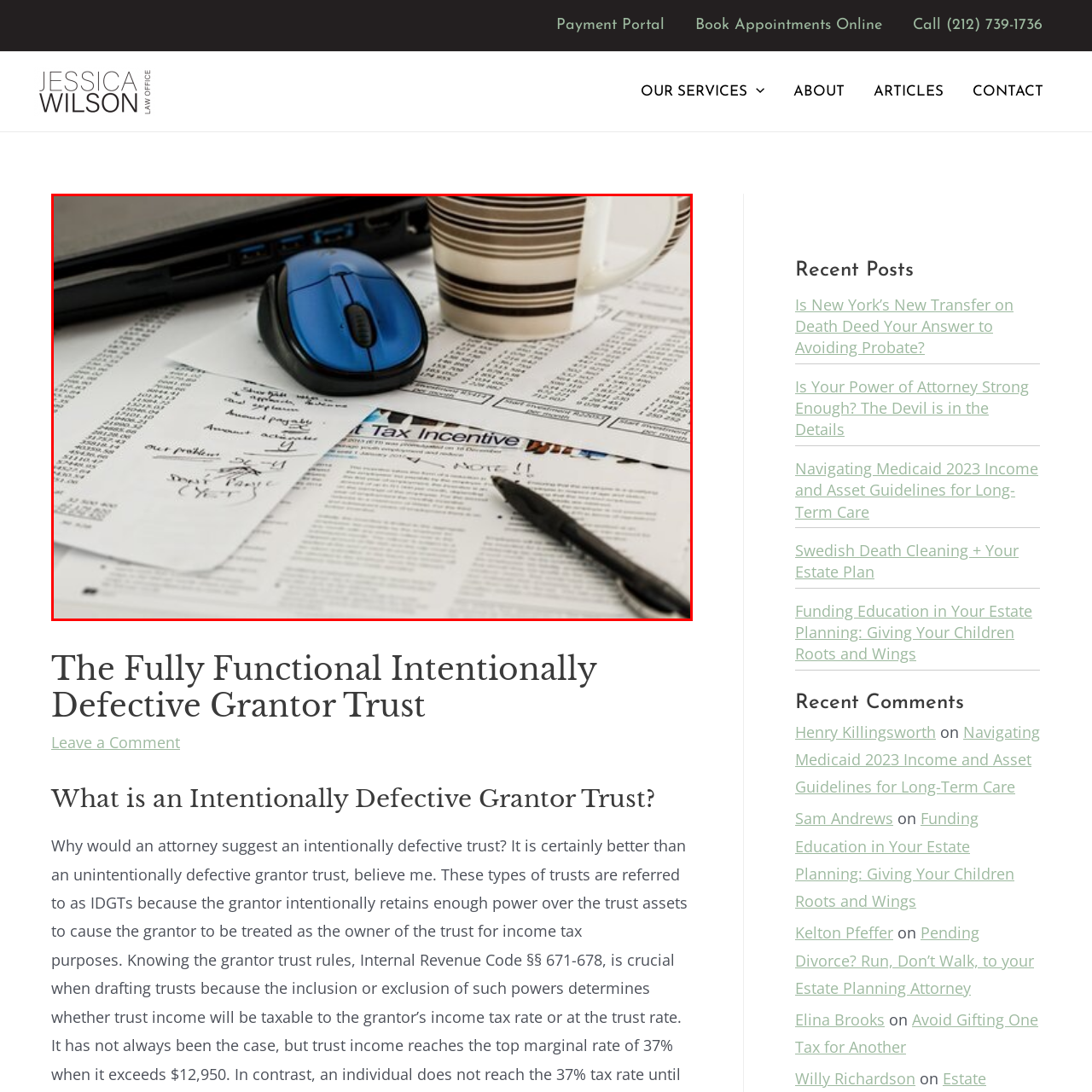What is the purpose of the printed documents?
Inspect the image enclosed within the red bounding box and provide a detailed answer to the question, using insights from the image.

The presence of a sheaf of printed tax documents, prominently labeled with 'Tax Incentive', implies that the individual is working on tax-related tasks, such as preparing tax returns or managing finances.